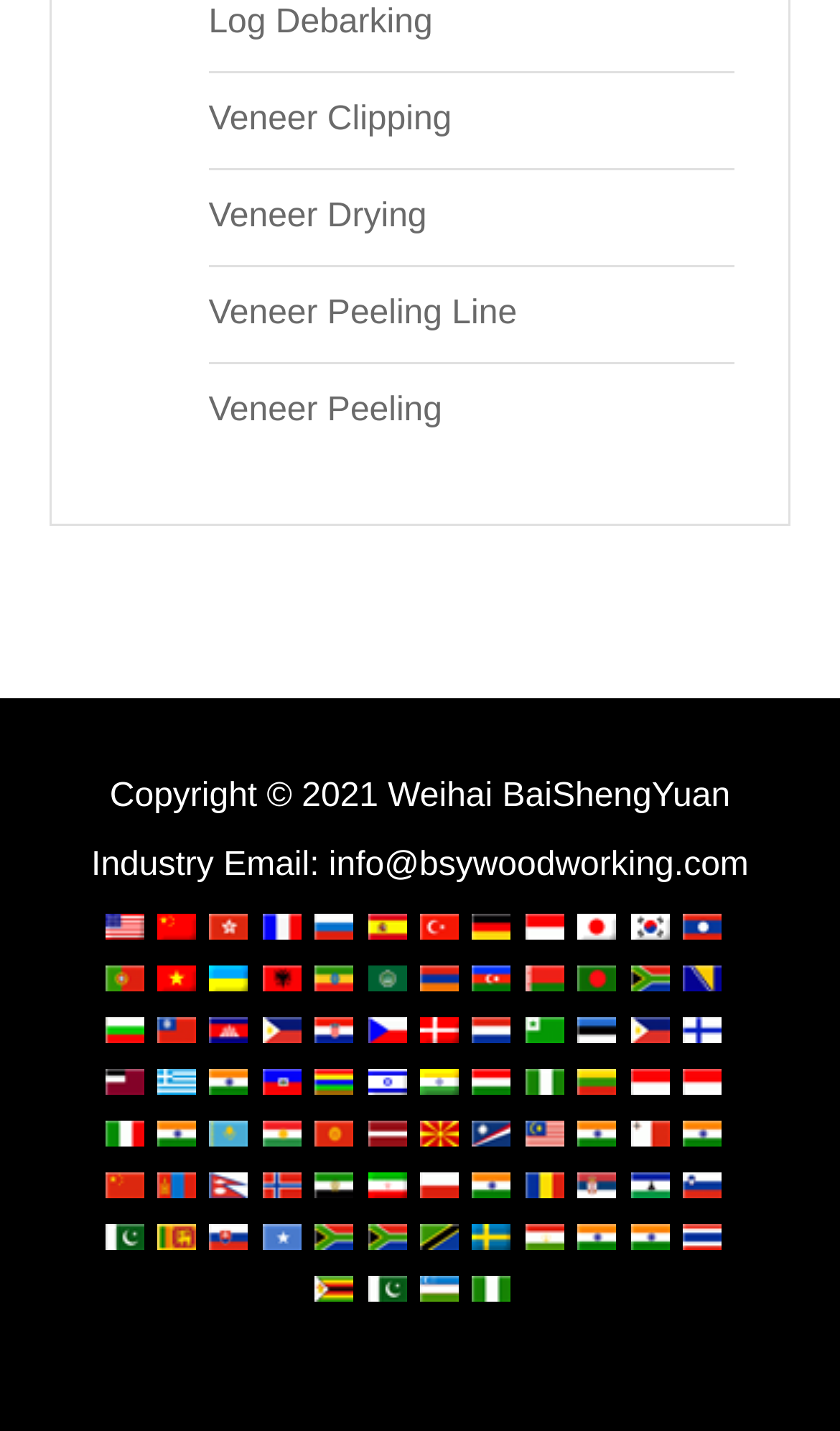Please analyze the image and give a detailed answer to the question:
What is the company's email address?

The company's email address can be found at the bottom of the webpage, in the copyright section, which states 'Copyright © 2021 Weihai BaiShengYuan Industry Email: info@bsywoodworking.com'.